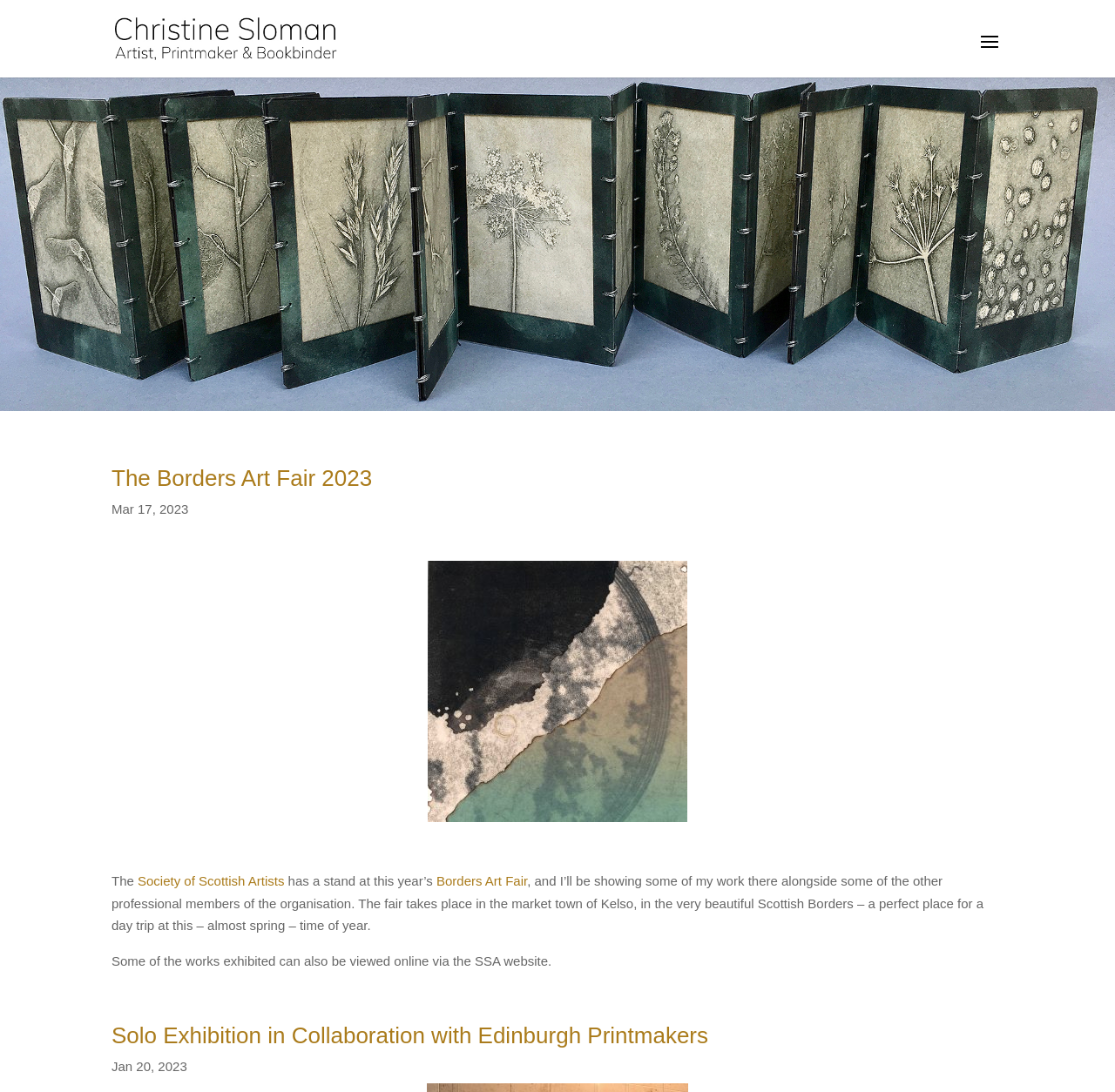Give an in-depth explanation of the webpage layout and content.

The webpage is about news related to Christine Sloman, an artist. At the top, there is a link to Christine Sloman's profile, accompanied by a small image of her. Below this, there is a main article section that takes up most of the page. 

The article section is divided into two main parts. The first part is about the Borders Art Fair 2023, which is announced by a heading. Below the heading, there is a link to the event, a date "Mar 17, 2023", and a brief description of the event. The description mentions that Christine Sloman will be showing some of her work at the fair, along with other professional members of the Society of Scottish Artists. There is also an image of her artwork, a monotype collage from her "memory box series". 

The second part of the article is about a solo exhibition in collaboration with Edinburgh Printmakers, announced by another heading. Below the heading, there is a link to the exhibition, a date "Jan 20, 2023", and no additional description. 

Throughout the article, there are several links to external websites, including the Society of Scottish Artists and the Borders Art Fair.